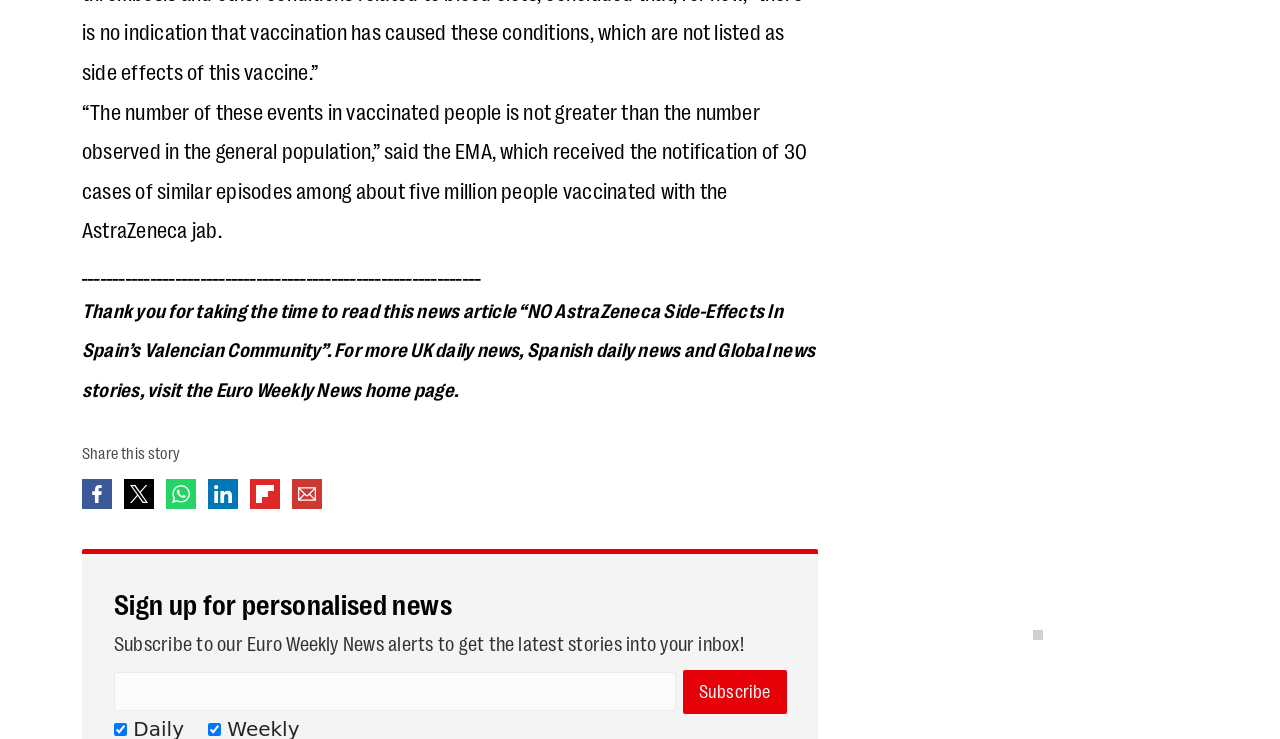Using the webpage screenshot and the element description share on WhatsApp, determine the bounding box coordinates. Specify the coordinates in the format (top-left x, top-left y, bottom-right x, bottom-right y) with values ranging from 0 to 1.

[0.13, 0.649, 0.153, 0.689]